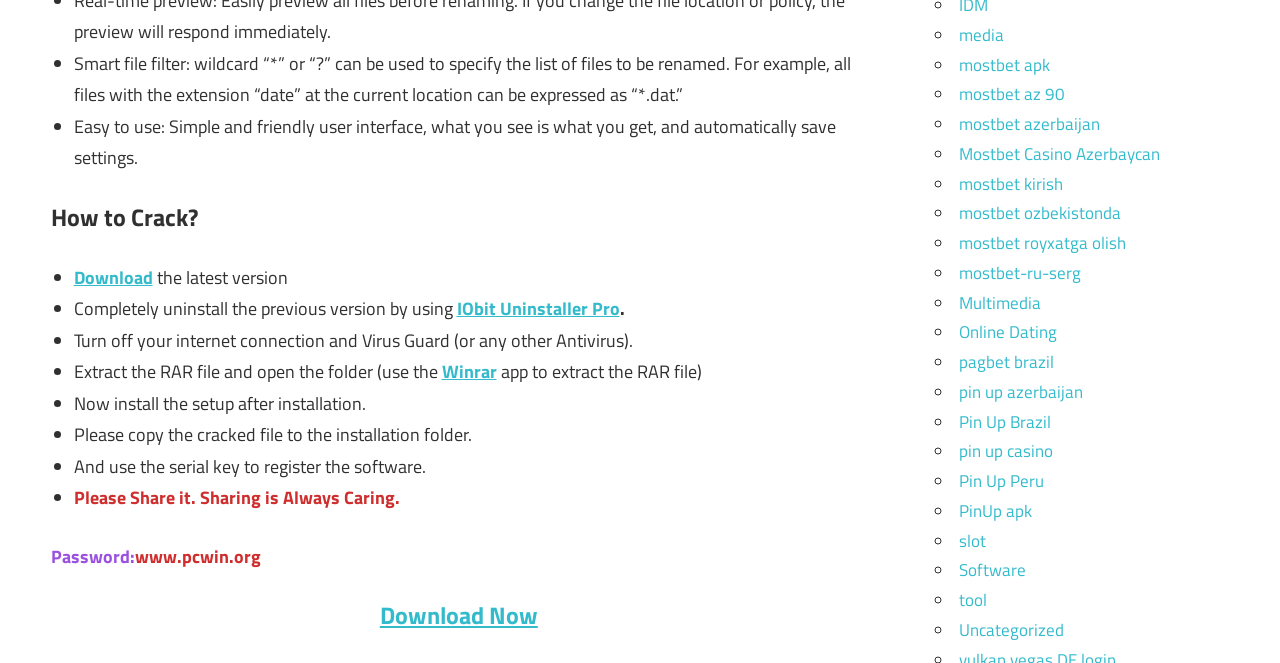Using the given description, provide the bounding box coordinates formatted as (top-left x, top-left y, bottom-right x, bottom-right y), with all values being floating point numbers between 0 and 1. Description: Download Now

[0.297, 0.901, 0.42, 0.955]